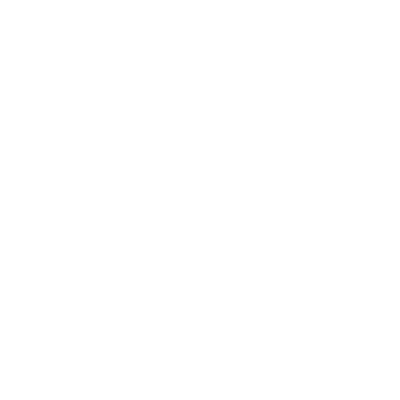Break down the image and provide a full description, noting any significant aspects.

The image showcases a Raspberry Pi 4 Model B 4B Copper Heatsink, distinguished by its sleek copper construction and a black acrylic back panel. This heatsink is specifically designed to enhance thermal management for Raspberry Pi 4B devices, ensuring efficient heat dissipation to protect the motherboard during operation. The product's design features a vest-shaped heat sink complemented by a silicone pad and a screw bag, facilitating optimal performance and installation. Ideal for tech enthusiasts and developers, this heatsink not only improves device longevity but also contributes to better overall functionality by maintaining lower operational temperatures.